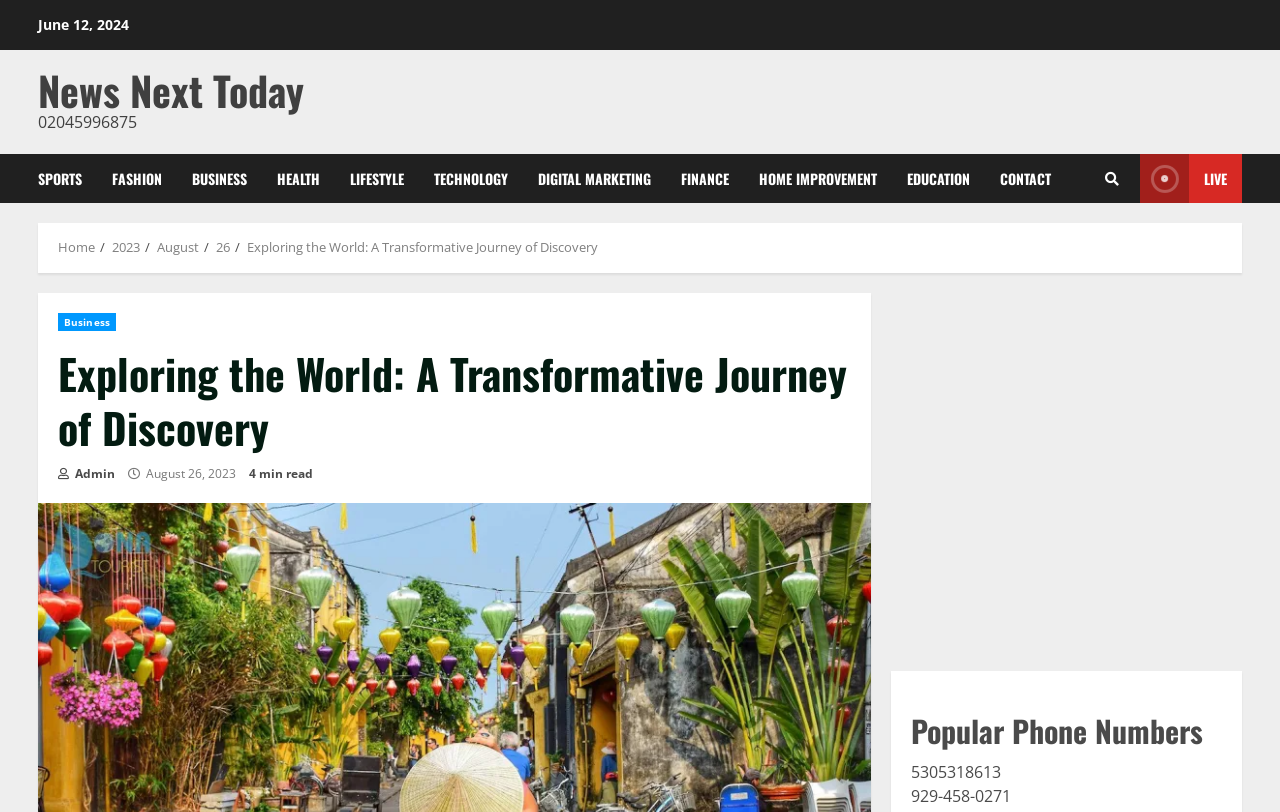What is the phone number listed below the article title?
Answer the question with a single word or phrase, referring to the image.

5305318613